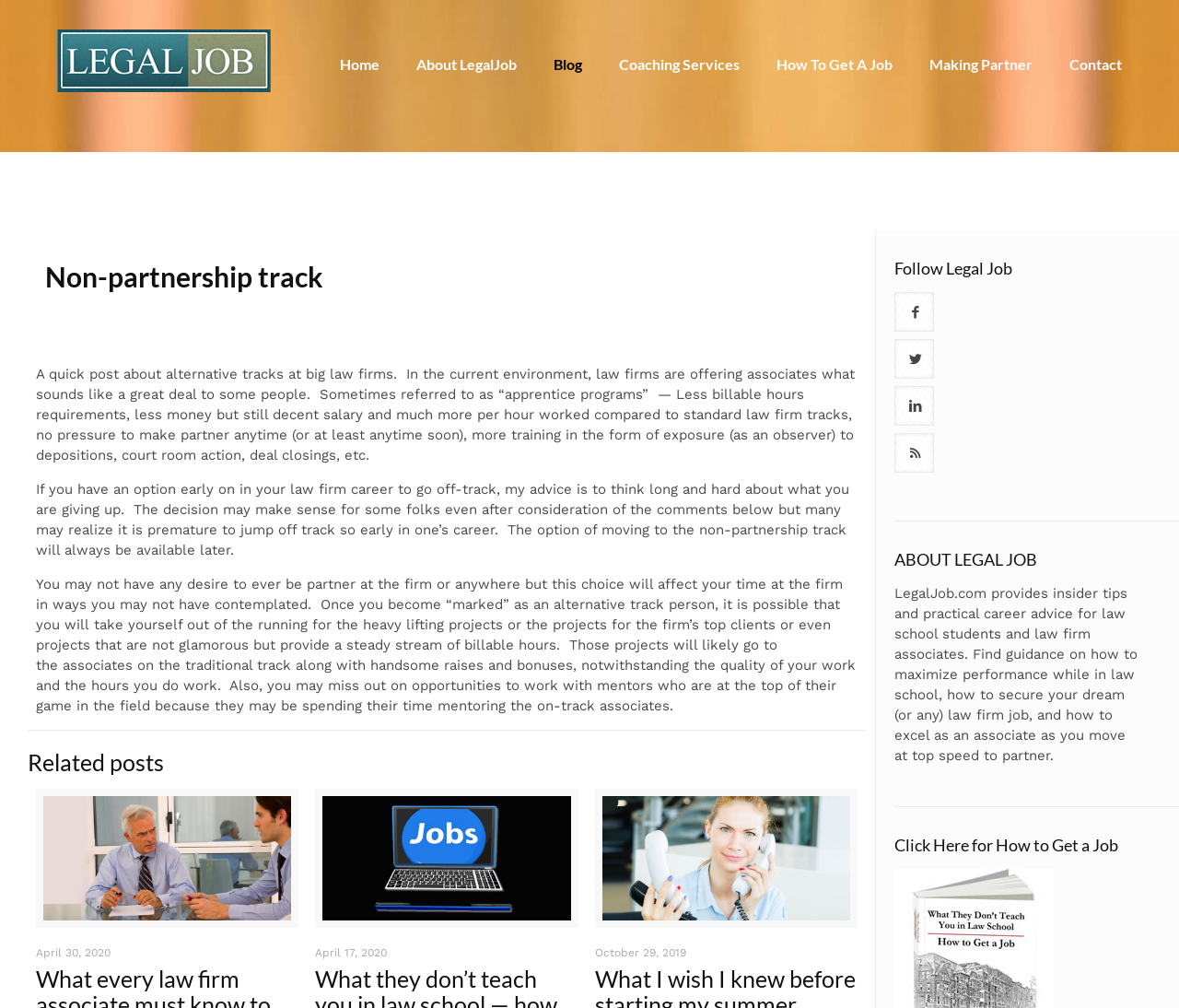Examine the image and give a thorough answer to the following question:
How many related posts are there?

I counted the number of related posts by looking at the links with IDs 458, 466, and 474, which are all links to related posts.